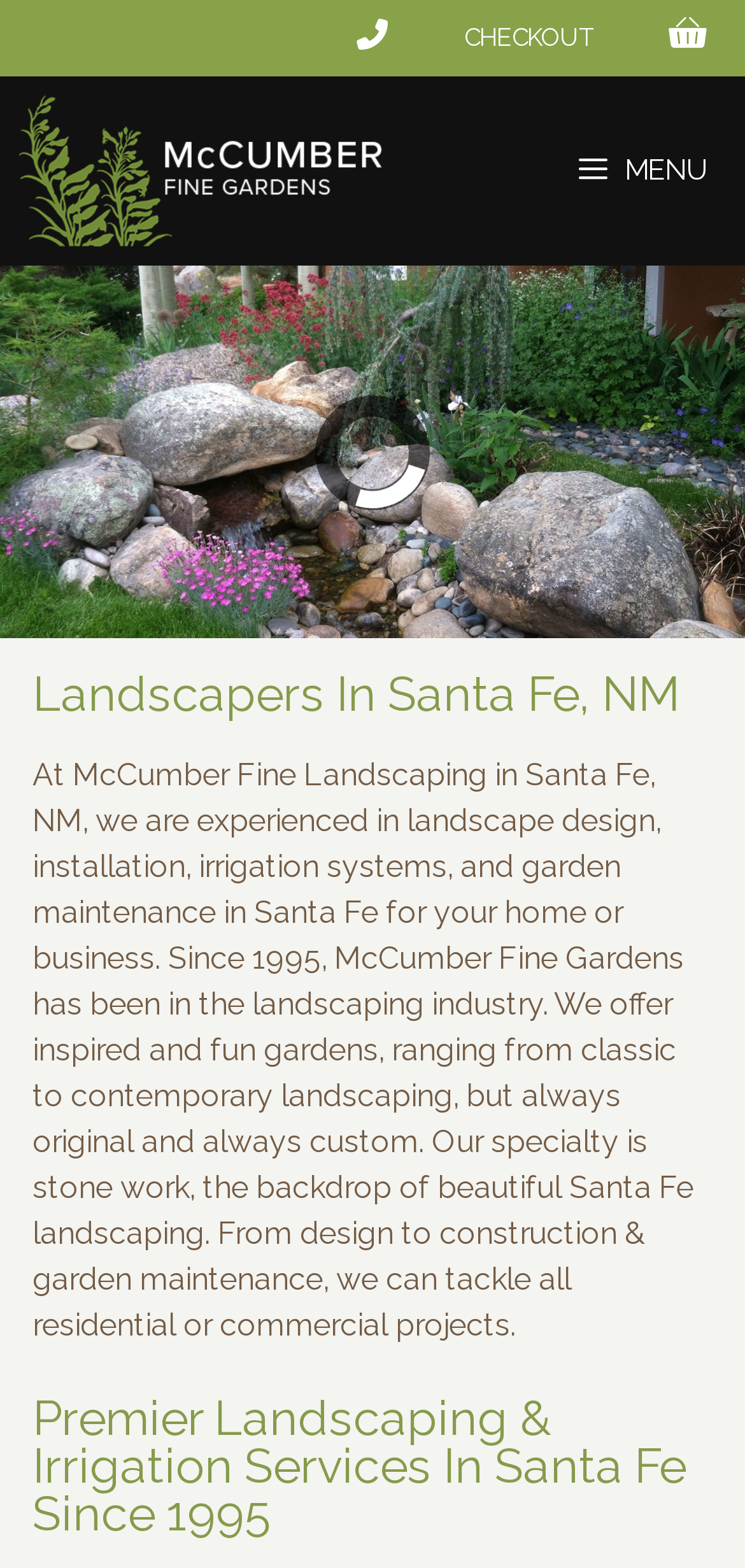Please respond to the question with a concise word or phrase:
What is the company's specialty?

stone work